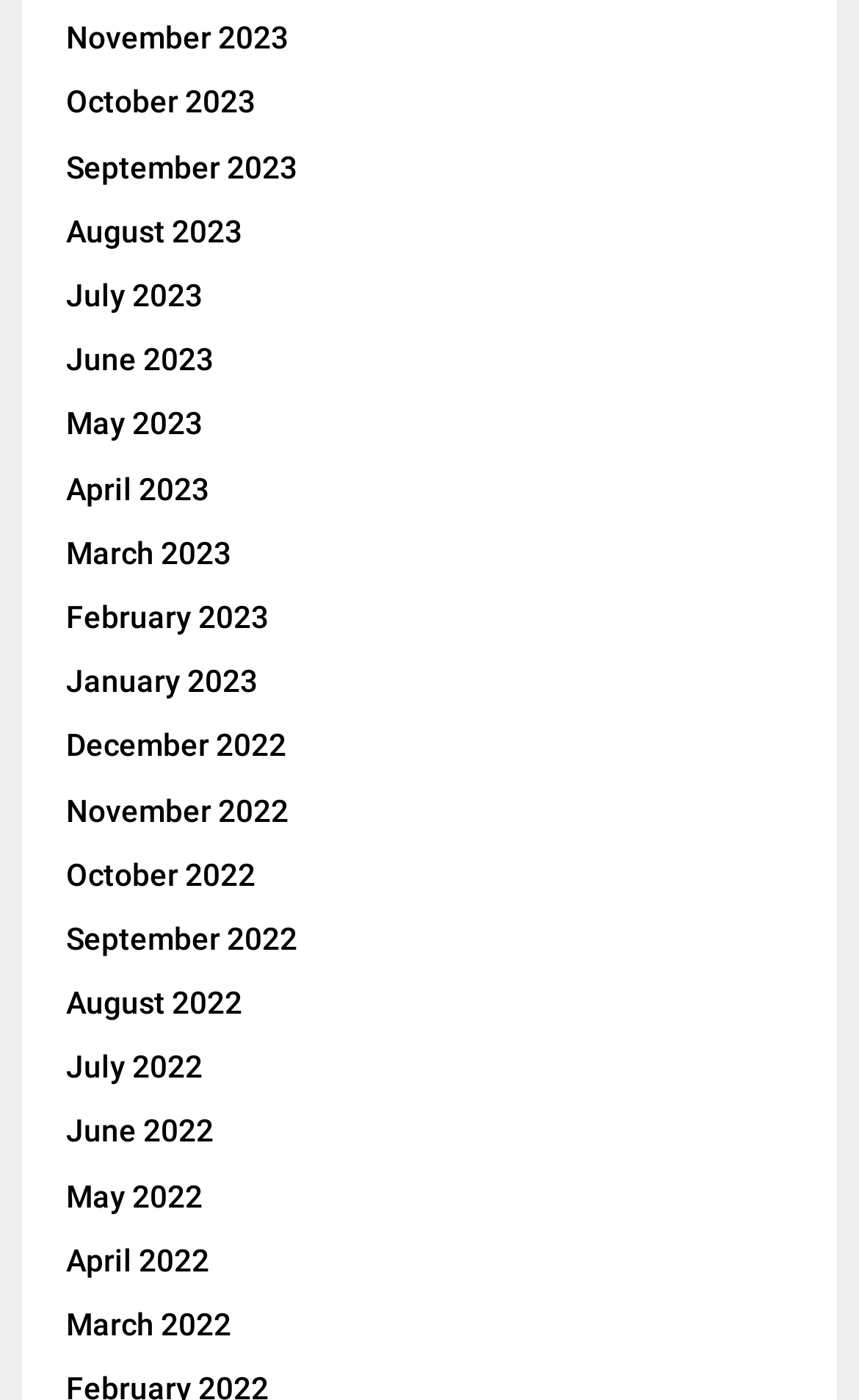Please identify the bounding box coordinates of the area that needs to be clicked to follow this instruction: "Check out Daman University".

None